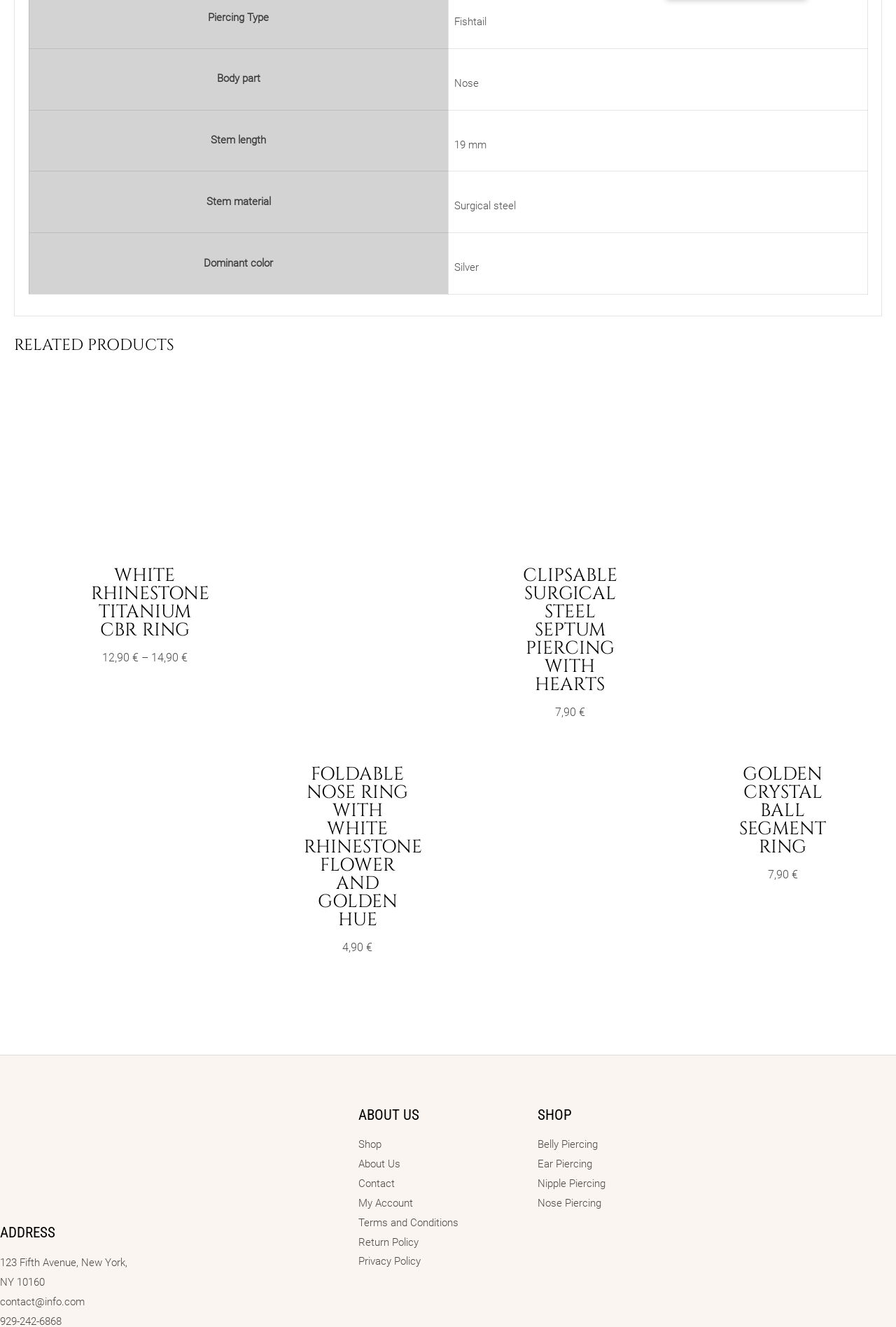What is the dominant color of the 'FOLDABLE NOSE RING WITH WHITE RHINESTONE FLOWER AND GOLDEN HUE'?
Answer the question with a single word or phrase by looking at the picture.

Silver